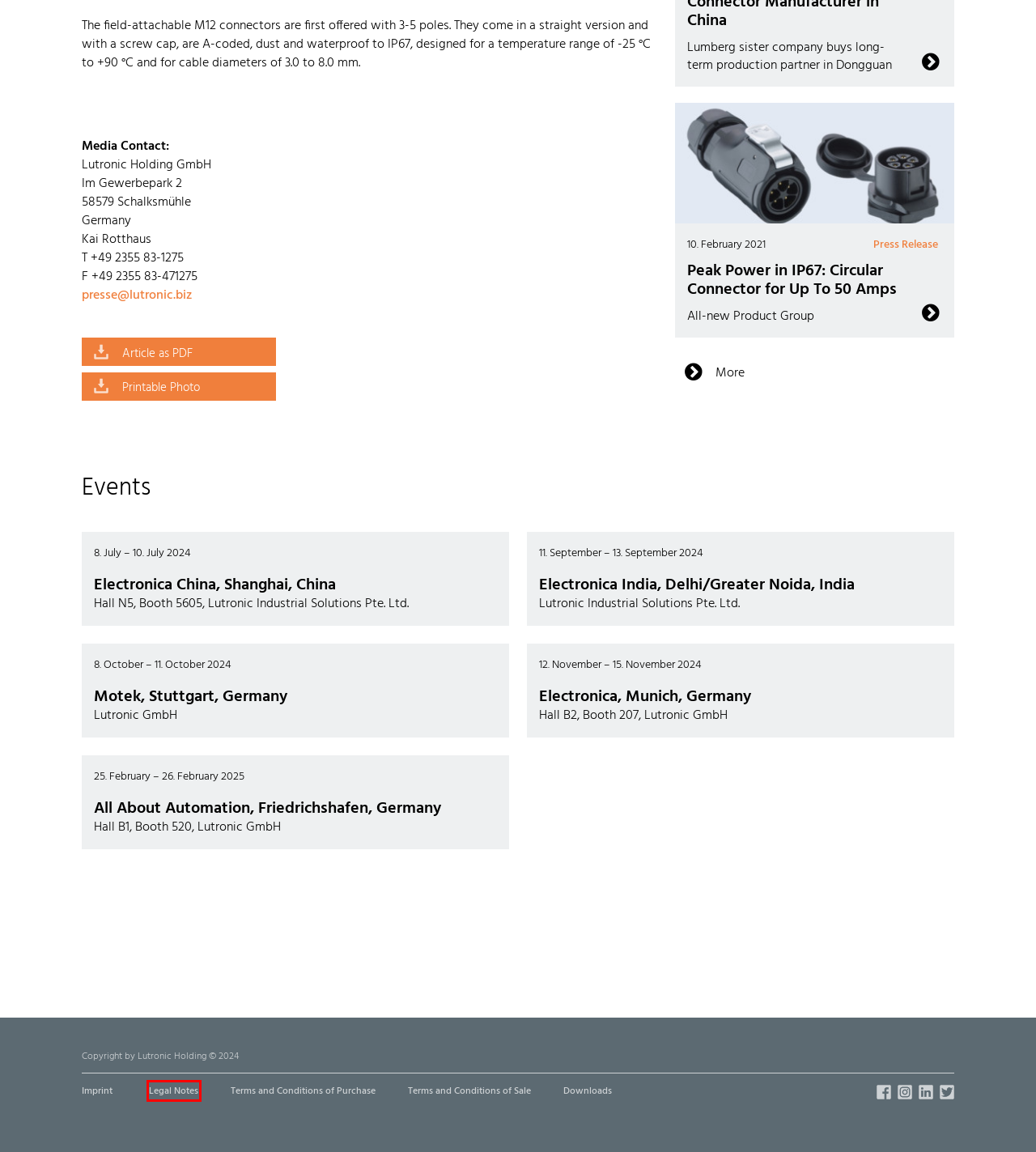You are provided with a screenshot of a webpage containing a red rectangle bounding box. Identify the webpage description that best matches the new webpage after the element in the bounding box is clicked. Here are the potential descriptions:
A. Legal Notes – Lutronic
B. Lutronic - passion for connections
C. Lutronic Takes Over Connector Manufacturer in China – Lutronic
D. Publications – Lutronic
E. Imprint – Lutronic
F. Peak Power in IP67: Circular Connector for Up To 50 Amps – Lutronic
G. electronica | The entire world of electronics
H. Motek International trade fair for automation in production and assembly

A